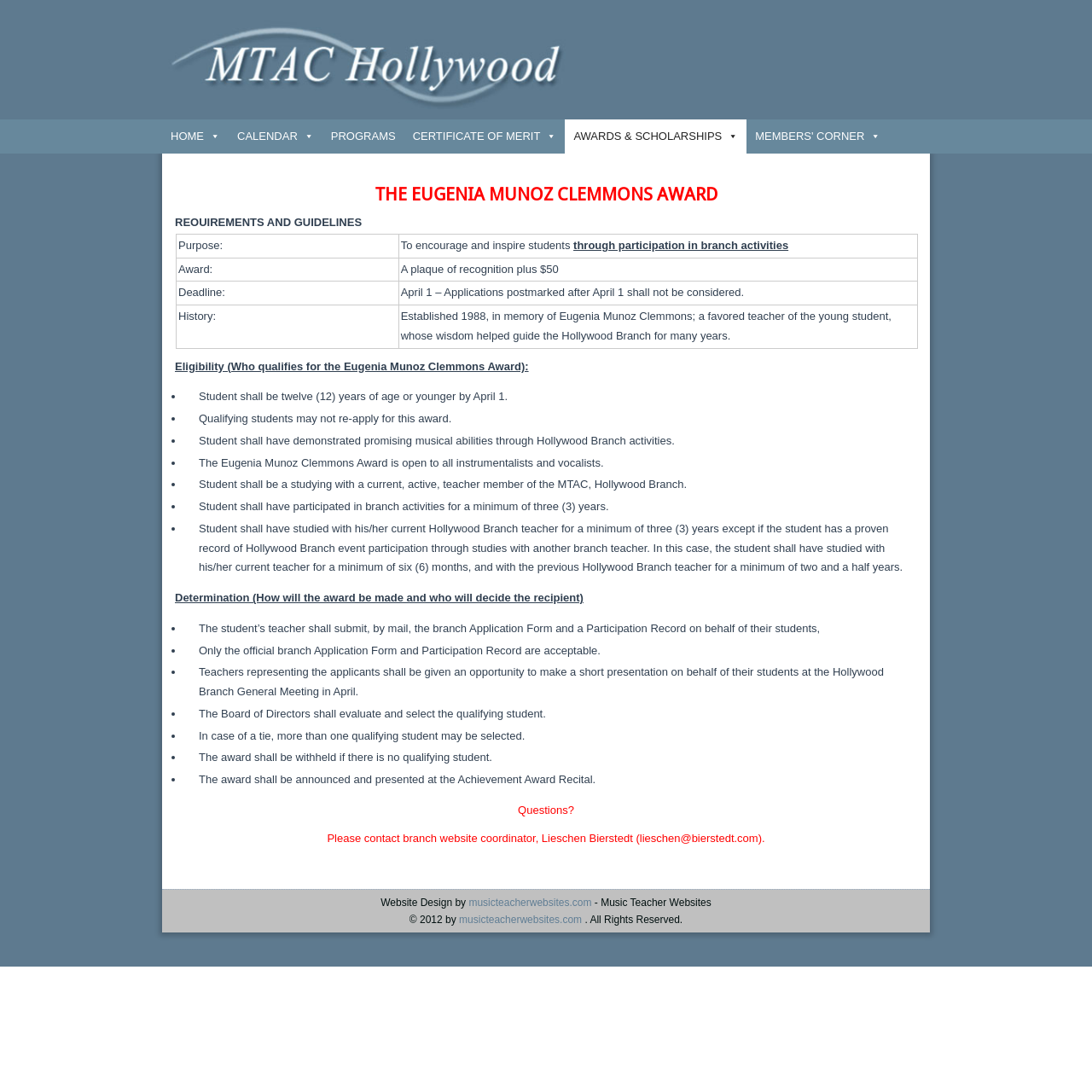What is the deadline for the Eugenia Munoz Clemmons Award application?
Using the image, provide a detailed and thorough answer to the question.

The deadline for the Eugenia Munoz Clemmons Award application is April 1, as stated in the 'Deadline:' section of the award requirements and guidelines. Applications postmarked after April 1 shall not be considered.